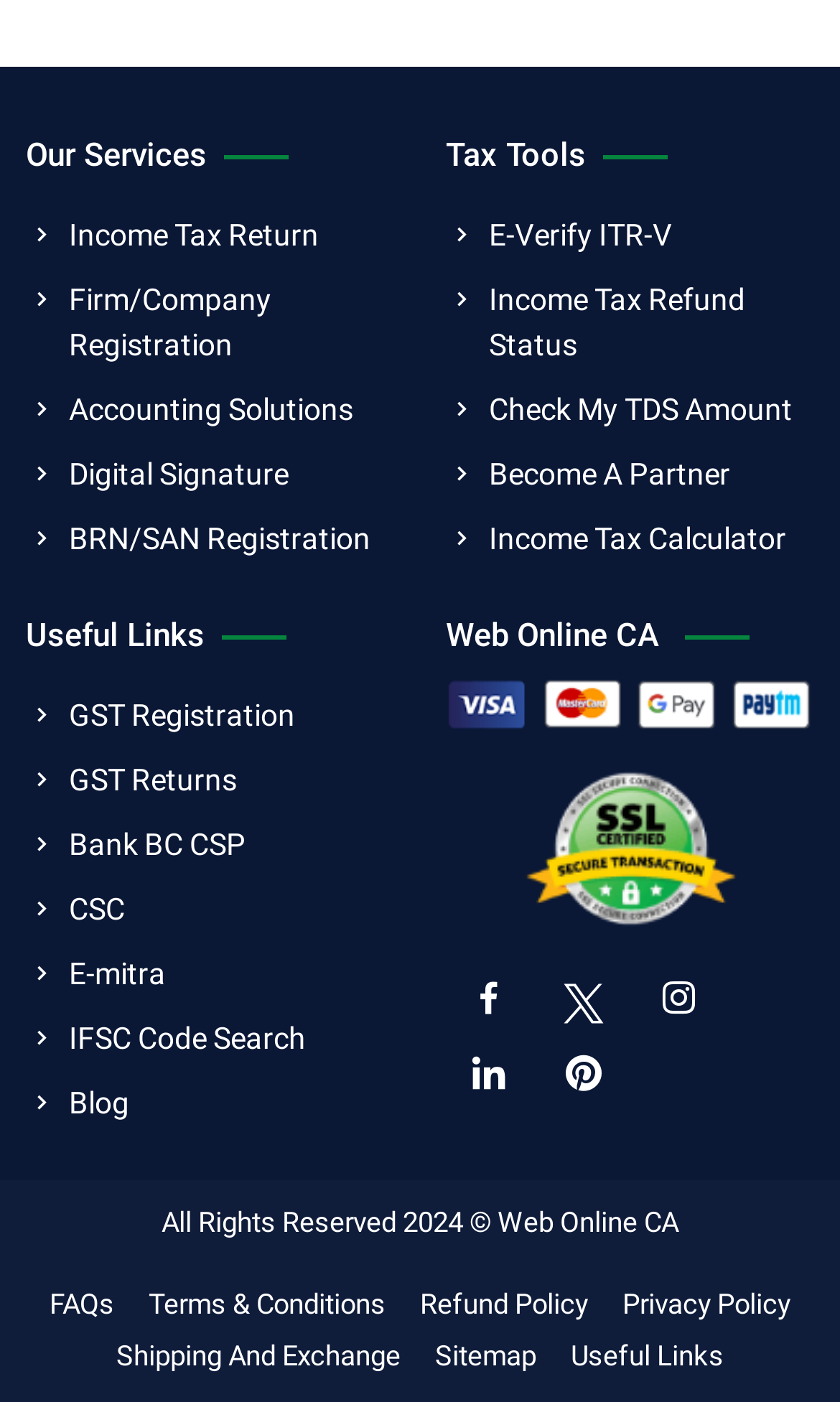What is the copyright year of Web Online CA?
Carefully examine the image and provide a detailed answer to the question.

I can see that the StaticText element at the bottom of the webpage contains the text 'All Rights Reserved 2024 © Web Online CA', which suggests that the copyright year of Web Online CA is 2024.